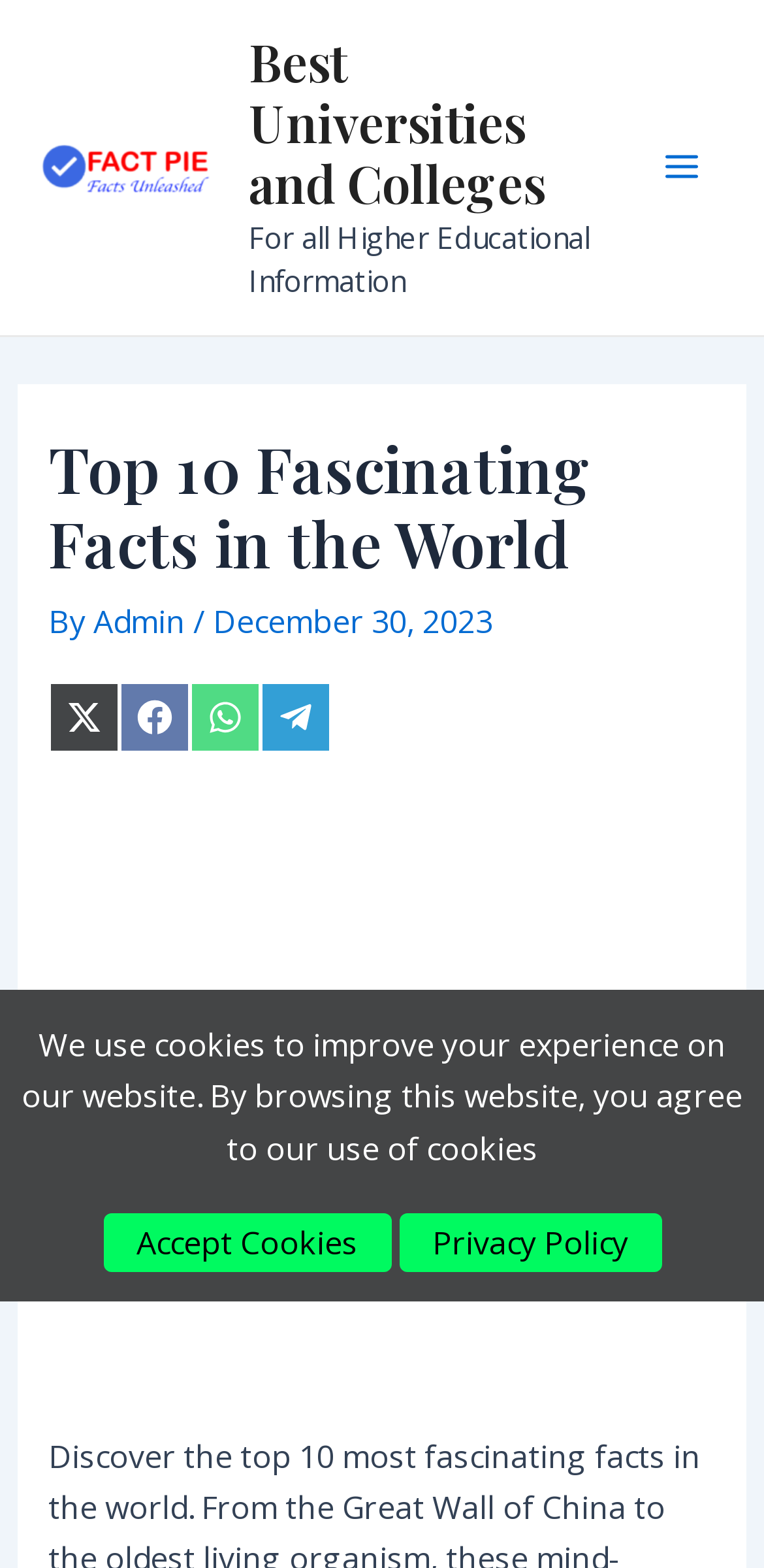What is the website's domain name?
Please respond to the question with a detailed and informative answer.

The website's domain name can be found in the top-left corner of the webpage, where the link 'factpie.com' is located.